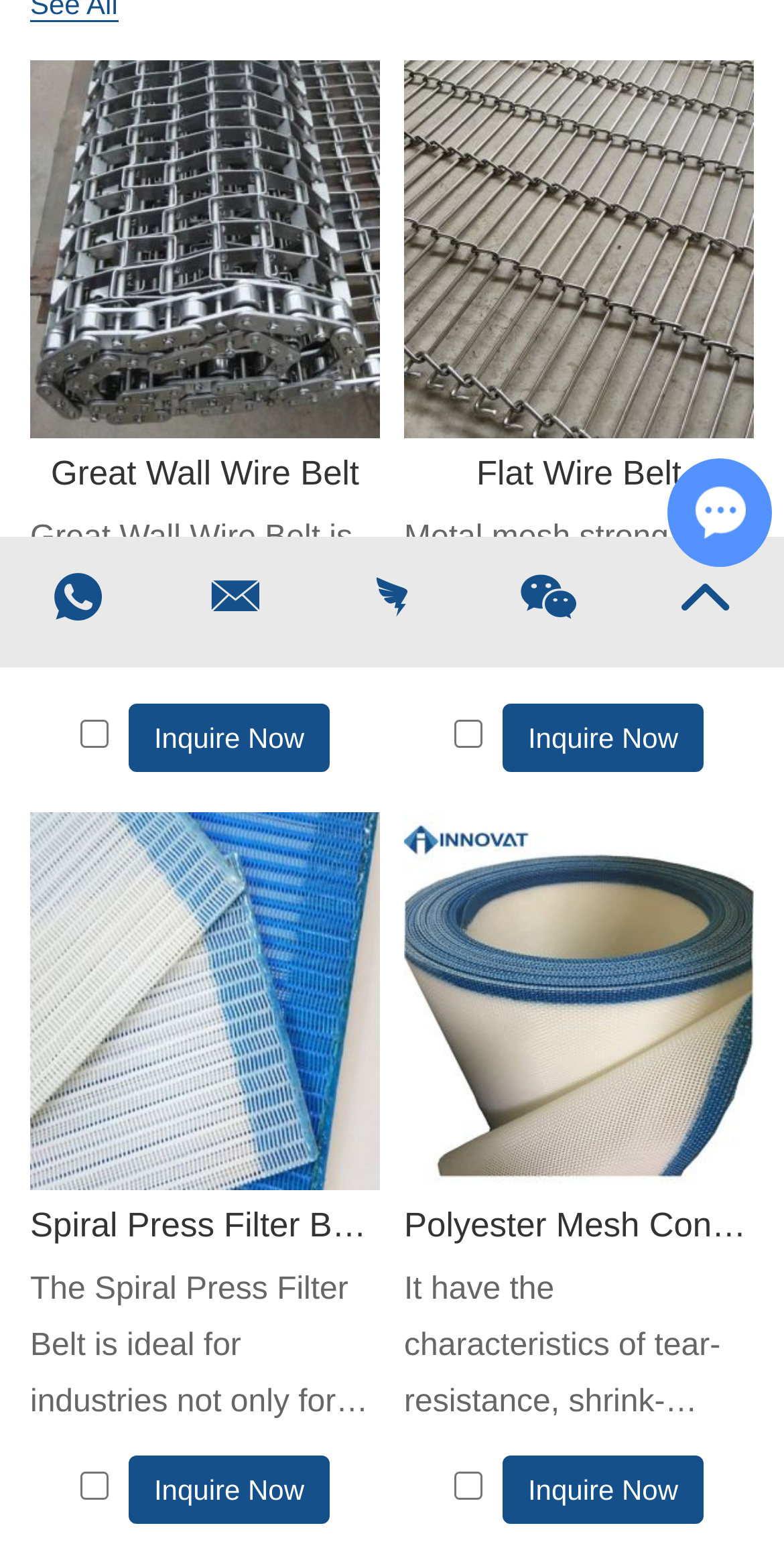Highlight the bounding box of the UI element that corresponds to this description: "Inquire Now".

[0.163, 0.94, 0.421, 0.984]